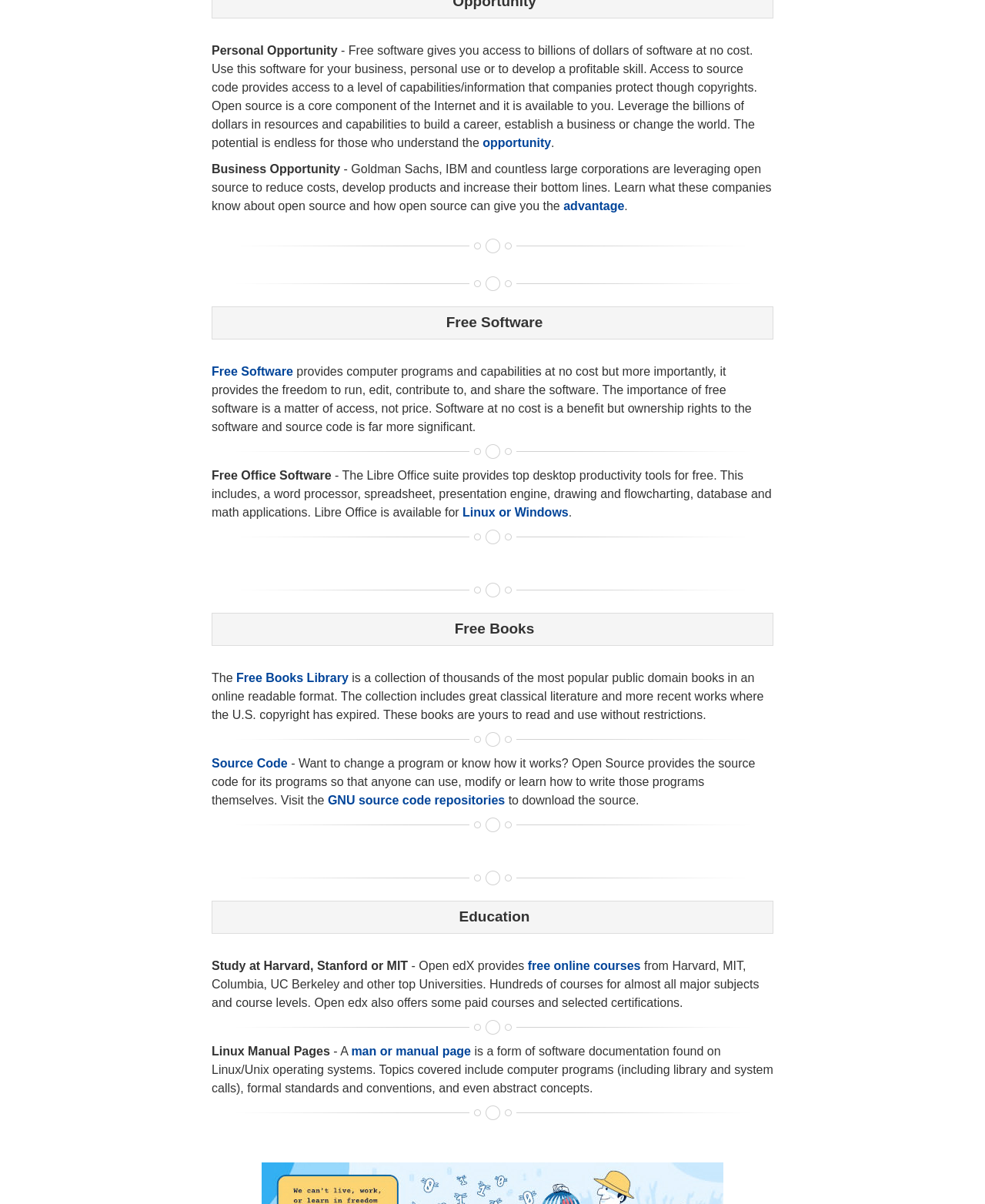Locate the bounding box coordinates of the element that should be clicked to execute the following instruction: "Search for something".

None